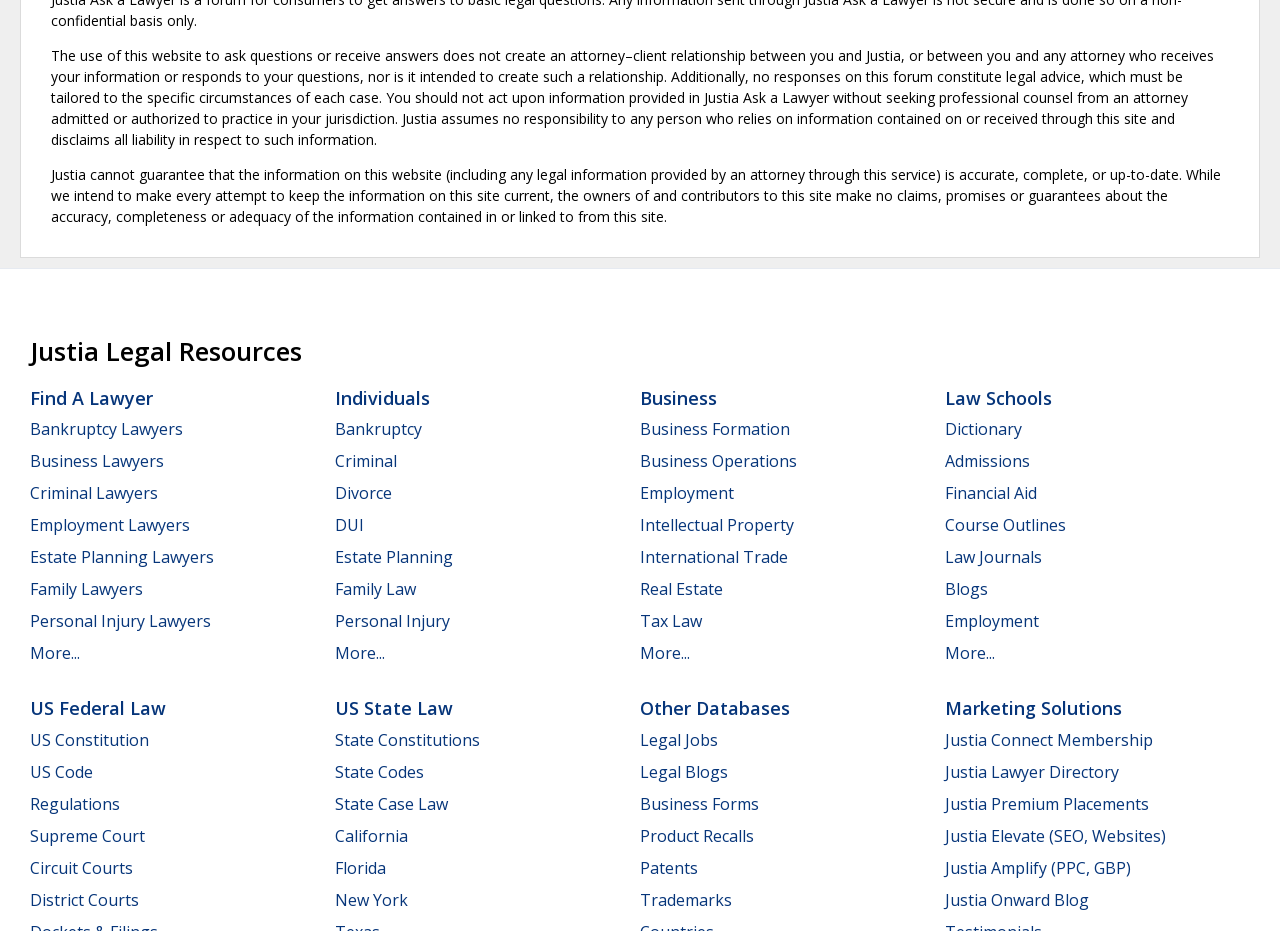Please specify the coordinates of the bounding box for the element that should be clicked to carry out this instruction: "Click on Personal Injury Lawyers". The coordinates must be four float numbers between 0 and 1, formatted as [left, top, right, bottom].

[0.023, 0.656, 0.165, 0.679]